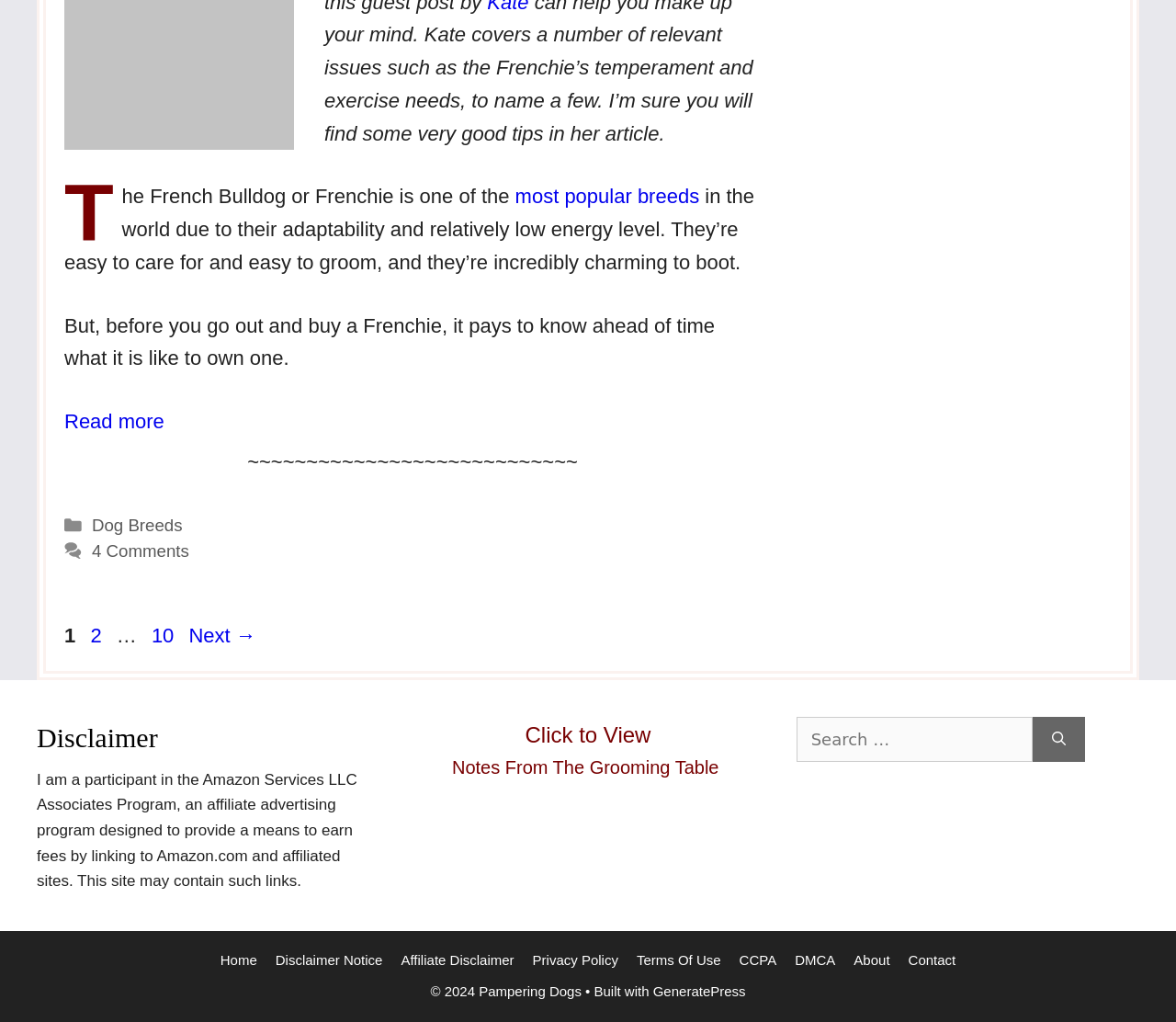Please identify the bounding box coordinates of the element that needs to be clicked to execute the following command: "Search for something". Provide the bounding box using four float numbers between 0 and 1, formatted as [left, top, right, bottom].

[0.677, 0.701, 0.878, 0.745]